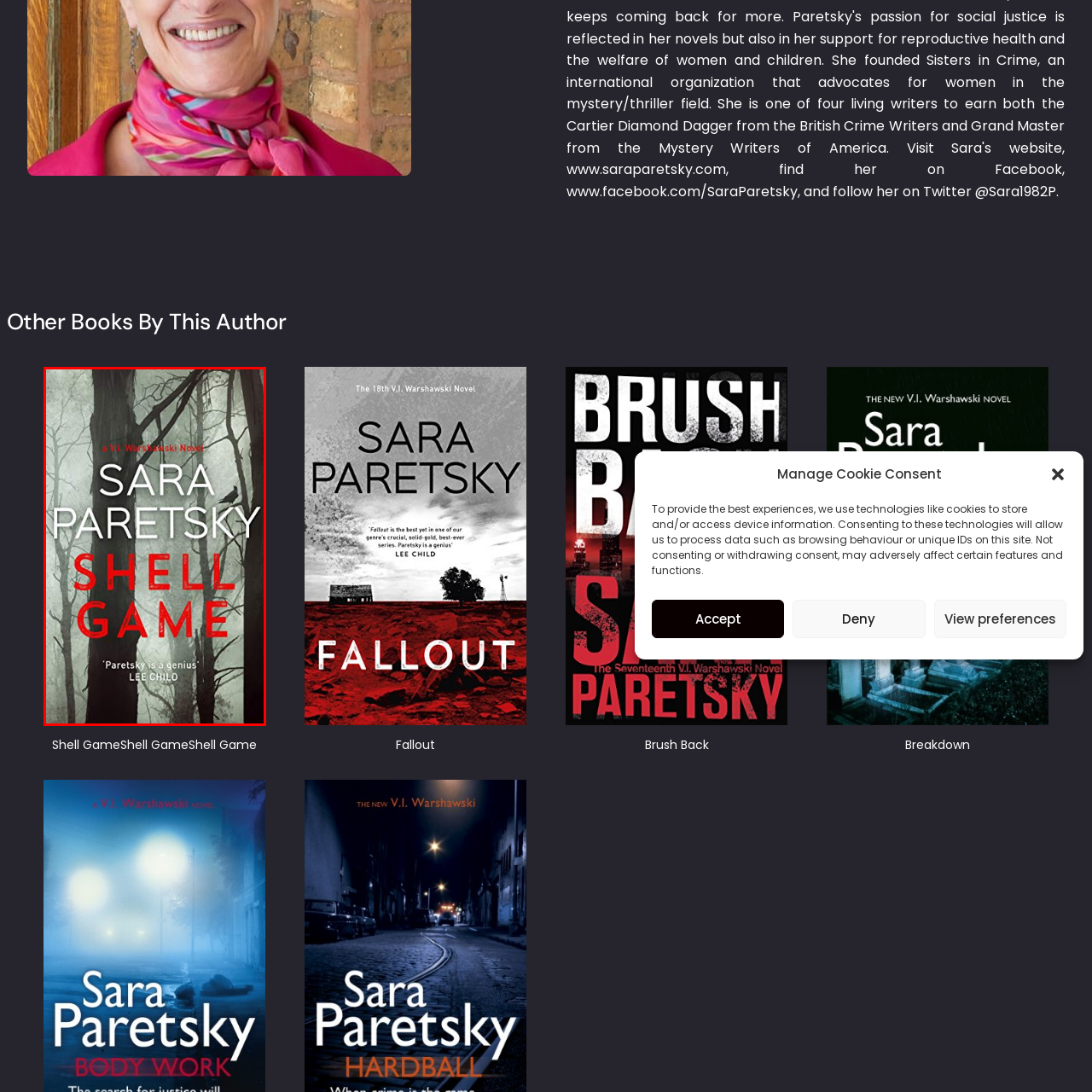Give a comprehensive description of the picture highlighted by the red border.

The image features the cover of "Shell Game," a novel by Sara Paretsky, prominently displayed against a backdrop of eerie, shadowy trees that evoke a sense of mystery and suspense. The title "SHELL GAME" is boldly presented in striking red letters, drawing attention to the book's theme of intrigue. Above the title, the author's name, "SARA PARETSKY," is elegantly displayed, indicating her prominence in the genre. The subtitle notes it is a "V.I. Warshawski Novel," suggesting a connection to the author's well-known series featuring the female private investigator. At the bottom of the cover, a commendation from Lee Child reads "Paretsky is a genius," adding credibility and interest for potential readers. The overall dark and atmospheric design effectively sets the tone for a thrilling literary experience.